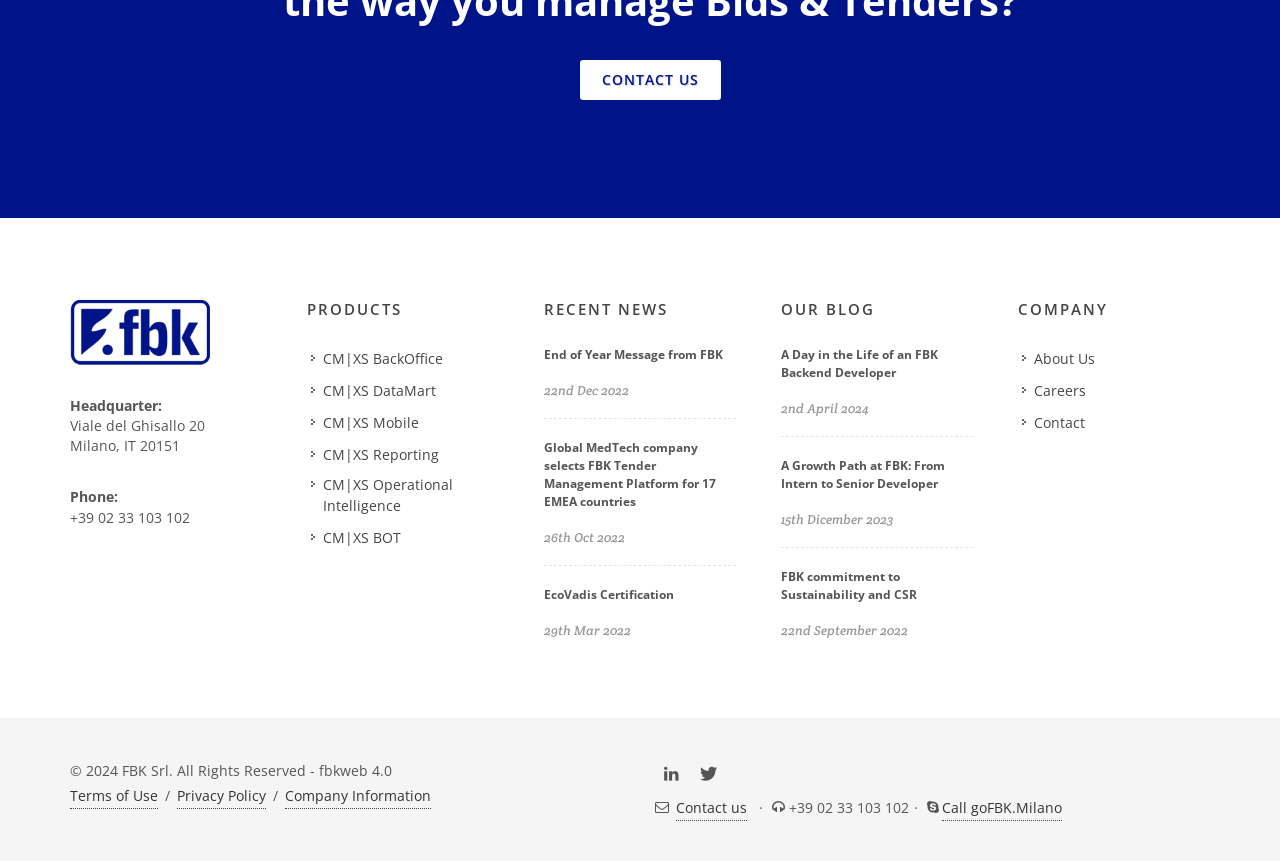What is the address of the headquarters?
Answer the question with a single word or phrase, referring to the image.

Viale del Ghisallo 20, Milano, IT 20151